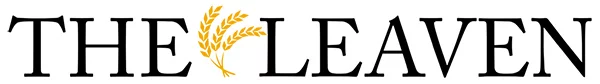Observe the image and answer the following question in detail: What does the golden wheat motif signify?

The golden wheat motif is a decorative element that accompanies the name of the newspaper, and it signifies nourishment and growth, which is in line with the publication's mission to provide spiritual and community insights.